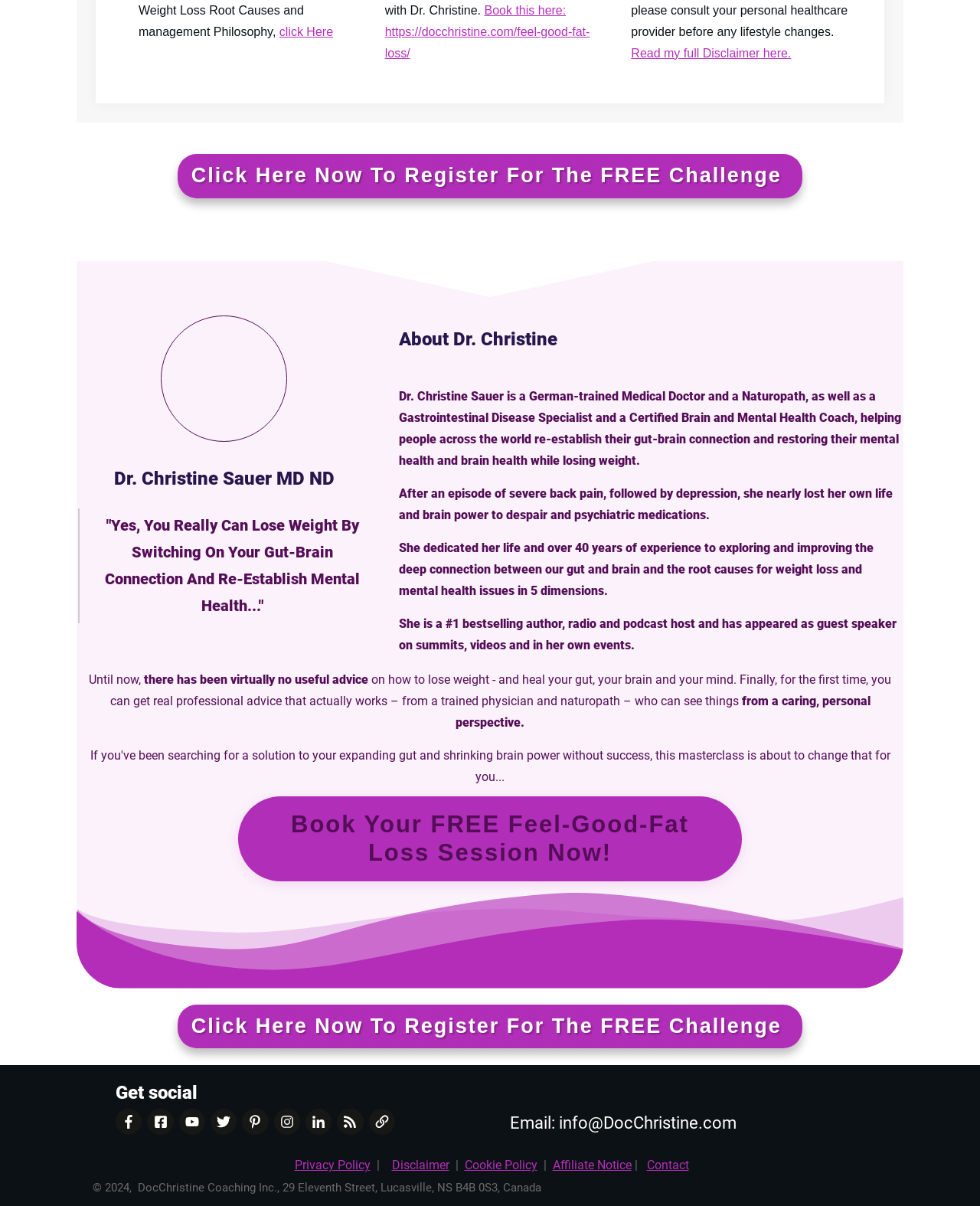Locate the UI element described by Cookie Policy and provide its bounding box coordinates. Use the format (top-left x, top-left y, bottom-right x, bottom-right y) with all values as floating point numbers between 0 and 1.

[0.474, 0.96, 0.548, 0.972]